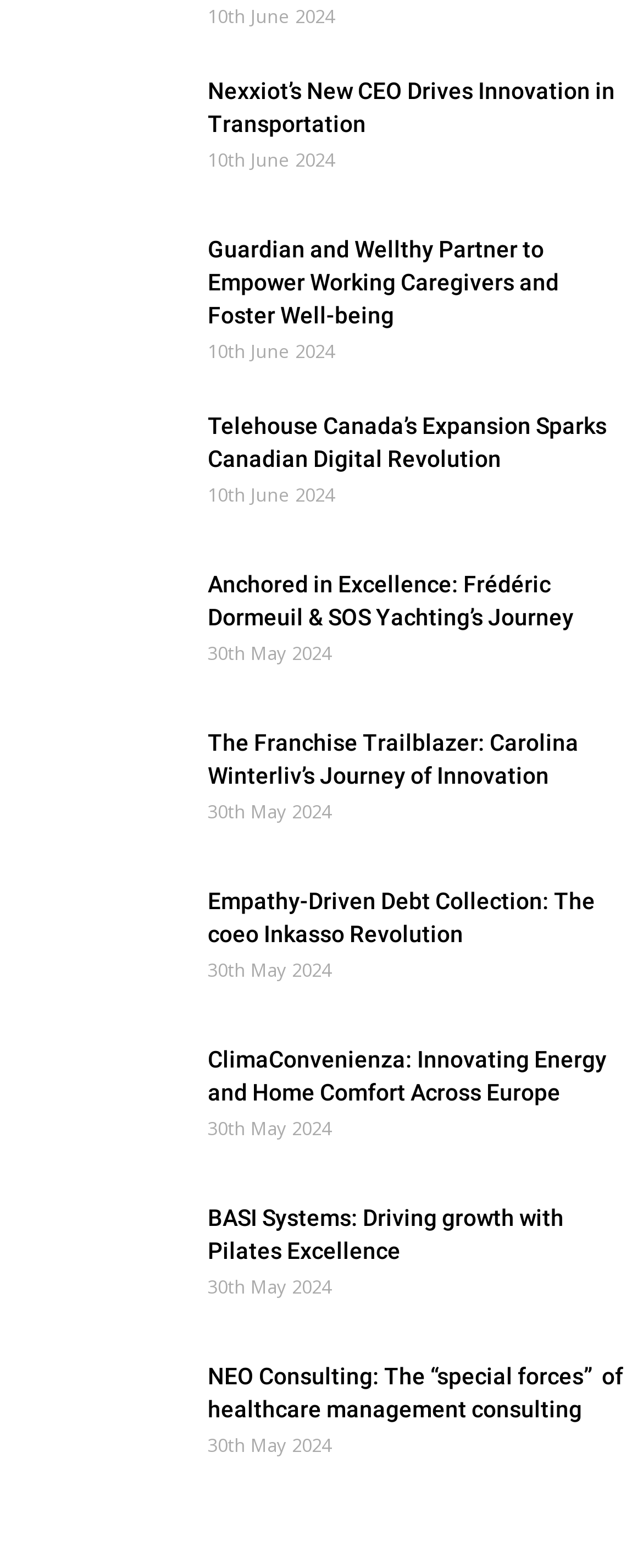Locate the bounding box coordinates of the area you need to click to fulfill this instruction: 'Click on the 'Nexxiot’s New CEO Drives Innovation in Transportation' link'. The coordinates must be in the form of four float numbers ranging from 0 to 1: [left, top, right, bottom].

[0.323, 0.047, 0.974, 0.09]